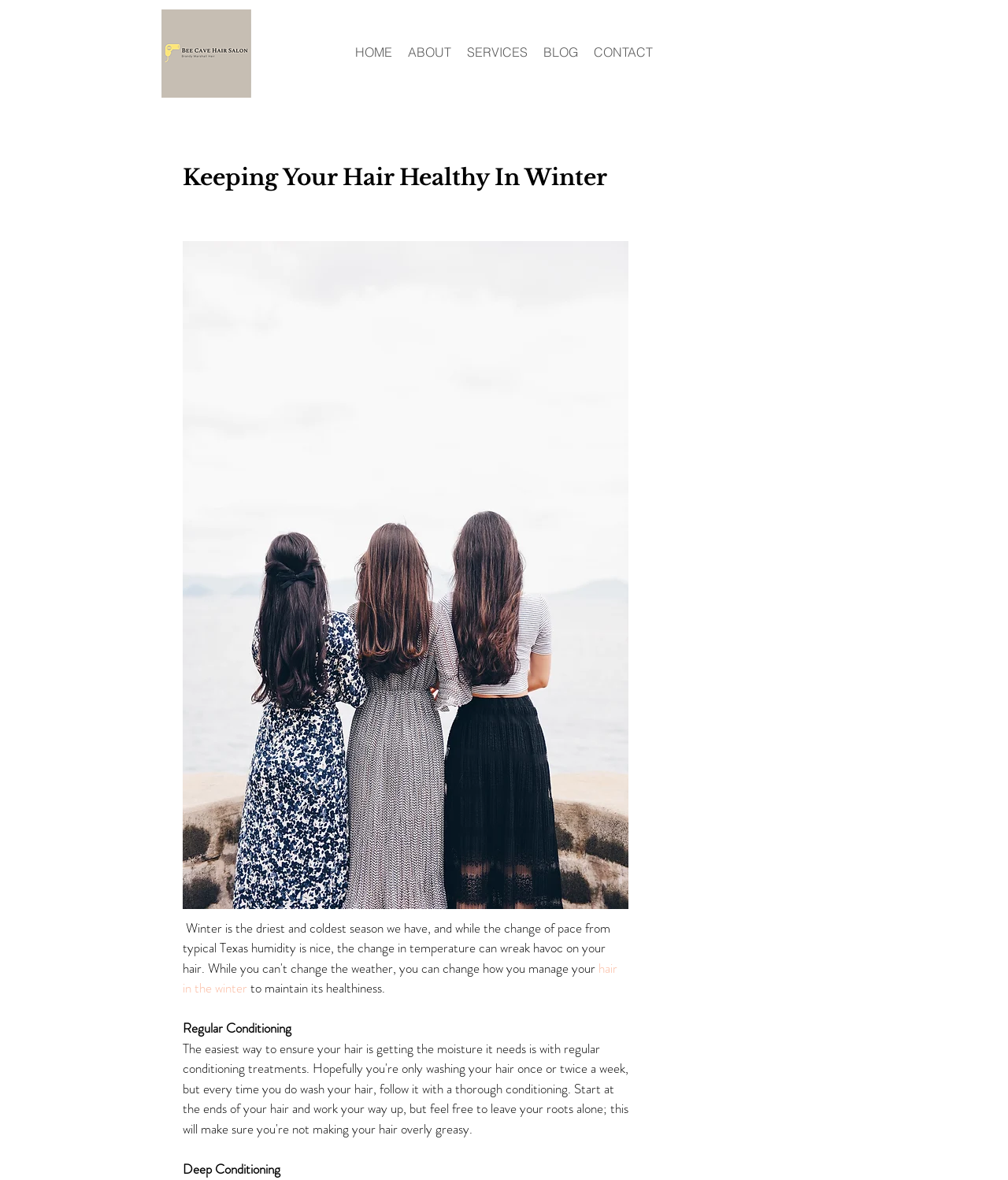What is the purpose of regular conditioning?
Look at the screenshot and respond with a single word or phrase.

to maintain hair healthiness